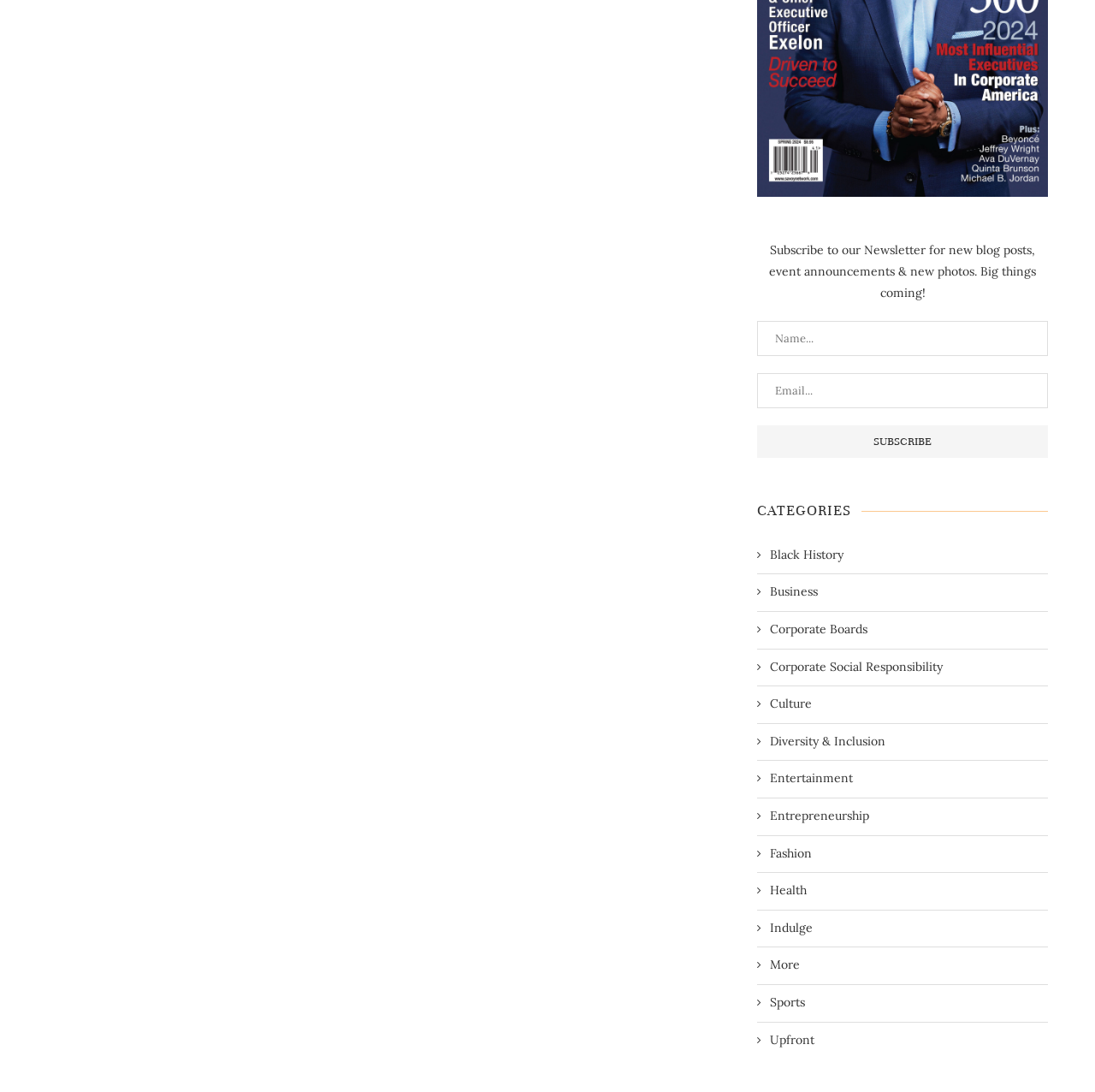Find the bounding box coordinates for the HTML element specified by: "Diversity & Inclusion".

[0.691, 0.671, 0.955, 0.687]